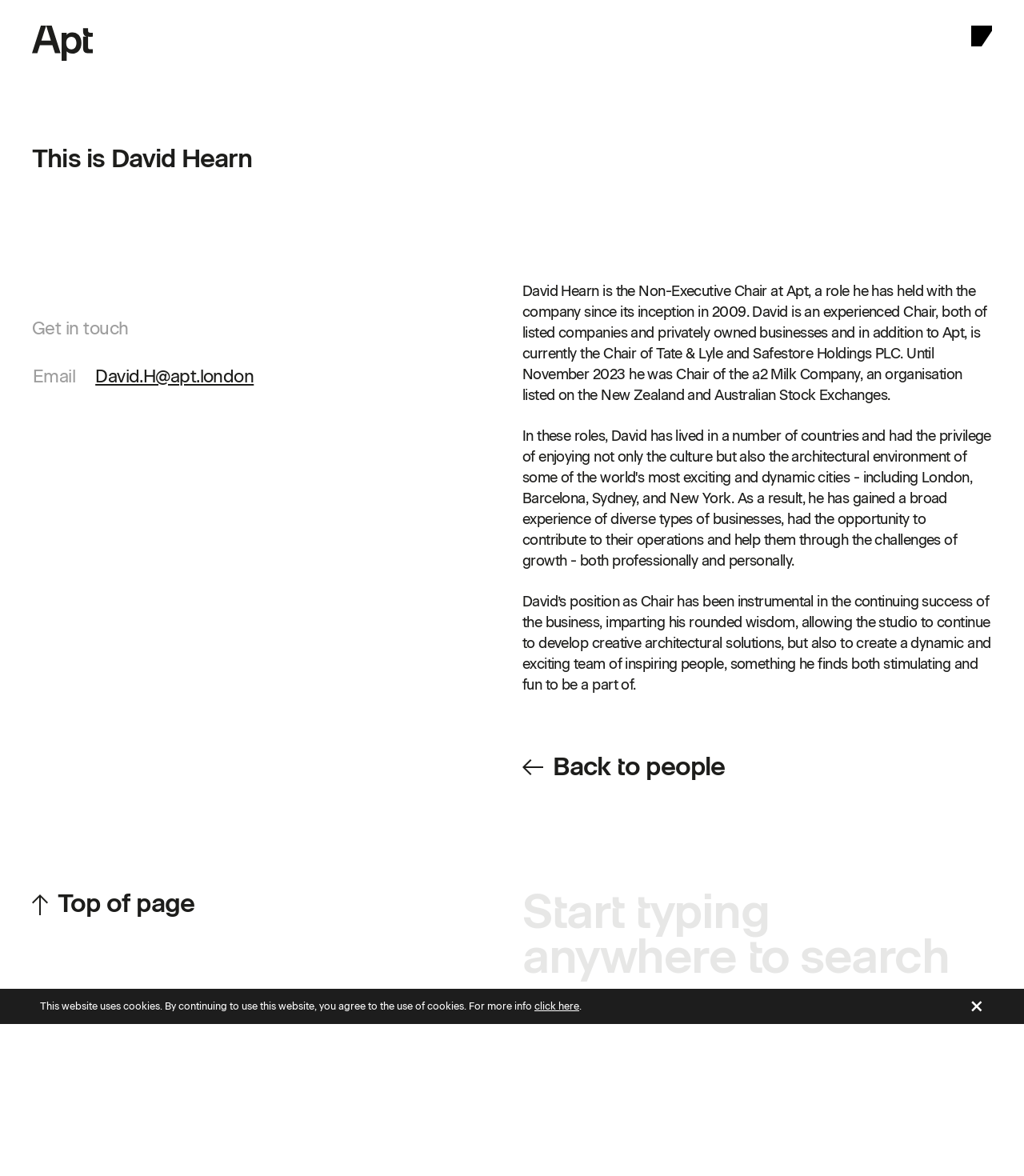Determine the bounding box coordinates of the element's region needed to click to follow the instruction: "Click 'TravelCMS'". Provide these coordinates as four float numbers between 0 and 1, formatted as [left, top, right, bottom].

None